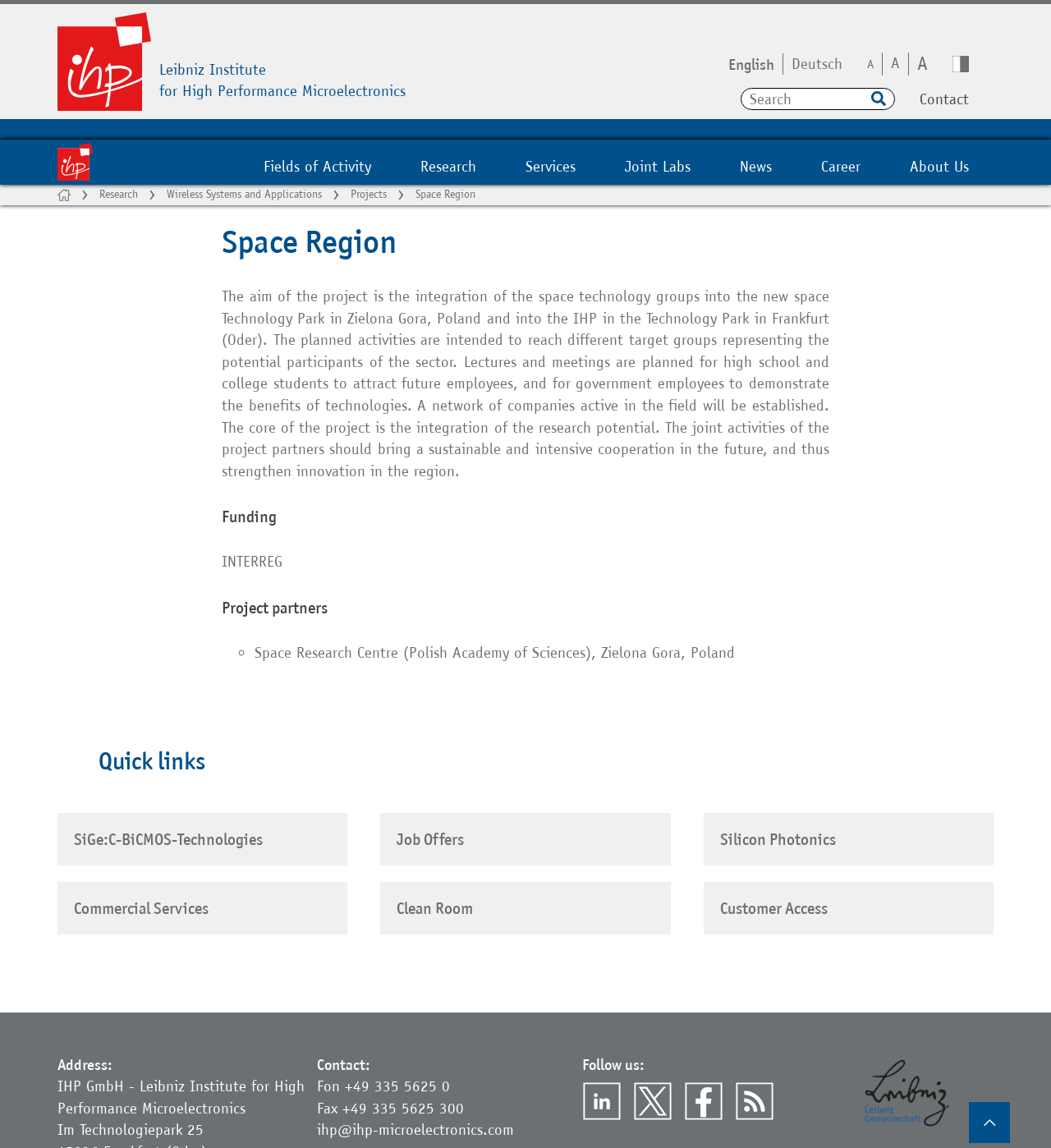Summarize the webpage with intricate details.

The webpage is about IHP, a Leibniz Institute for High Performance Microelectronics, and its Space Region project. At the top, there is a logo of IHP and a link to the institute's homepage. Below the logo, there are several links to different sections of the website, including Fields of Activity, Research, Services, Joint Labs, News, Career, and About Us.

On the left side of the page, there is a navigation menu with links to Research, Wireless Systems and Applications, Projects, and Space Region. Below the navigation menu, there is a heading "Space Region" followed by a paragraph of text describing the project's aim and activities.

The main content of the page is divided into several sections. The first section is about the project's funding, followed by a list of project partners, including the Space Research Centre (Polish Academy of Sciences) in Zielona Gora, Poland.

The next section is titled "Quick links" and contains links to various topics, including SiGe:C-BiCMOS-Technologies, Job Offers, Silicon Photonics, Commercial Services, Clean Room, and Customer Access.

At the bottom of the page, there is a section with the institute's address, contact information, and social media links. There is also a logo of Leibniz and a partner logo of Forschungsfabrik.